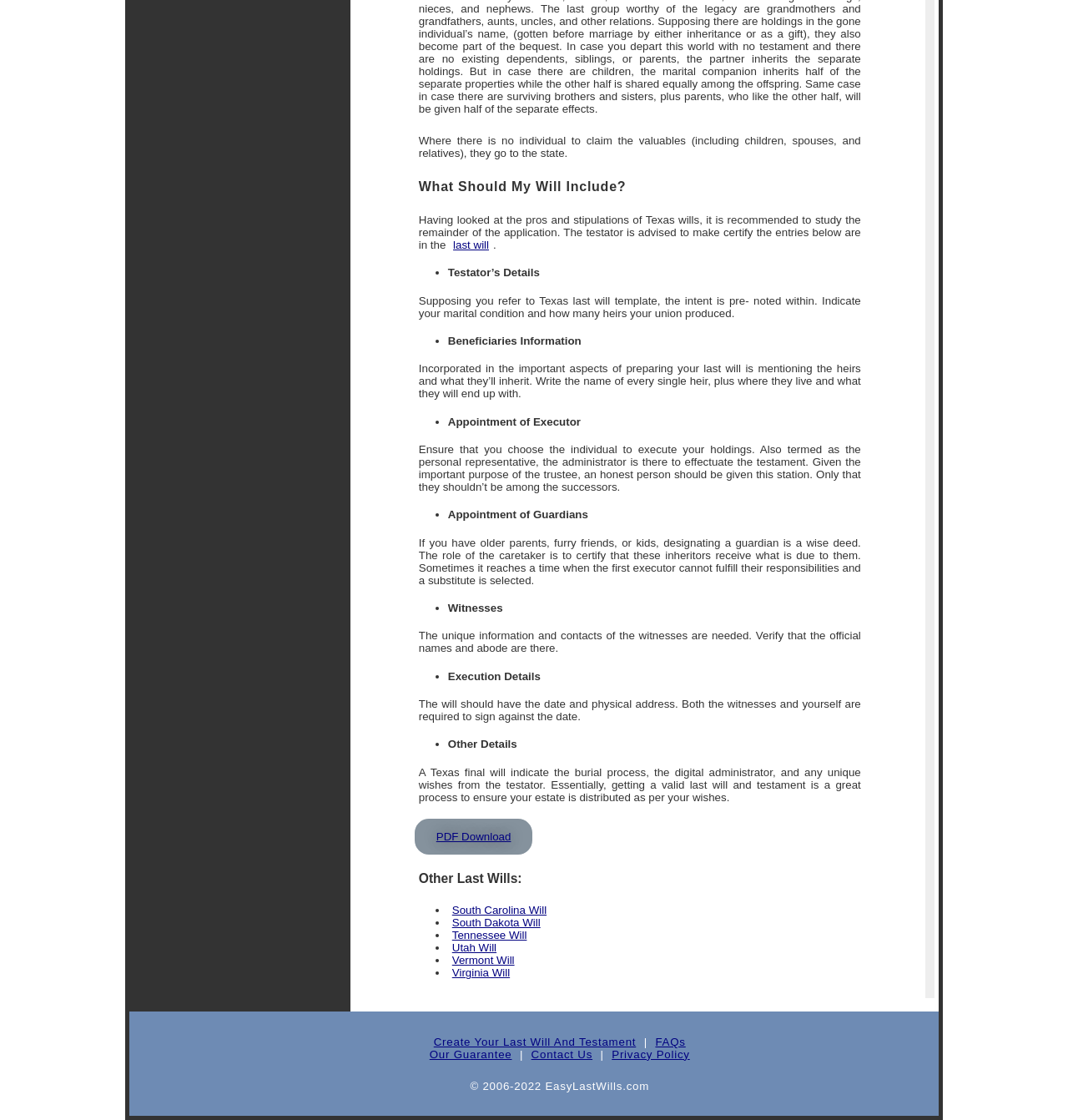Using the webpage screenshot, locate the HTML element that fits the following description and provide its bounding box: "South Dakota Will".

[0.419, 0.814, 0.51, 0.833]